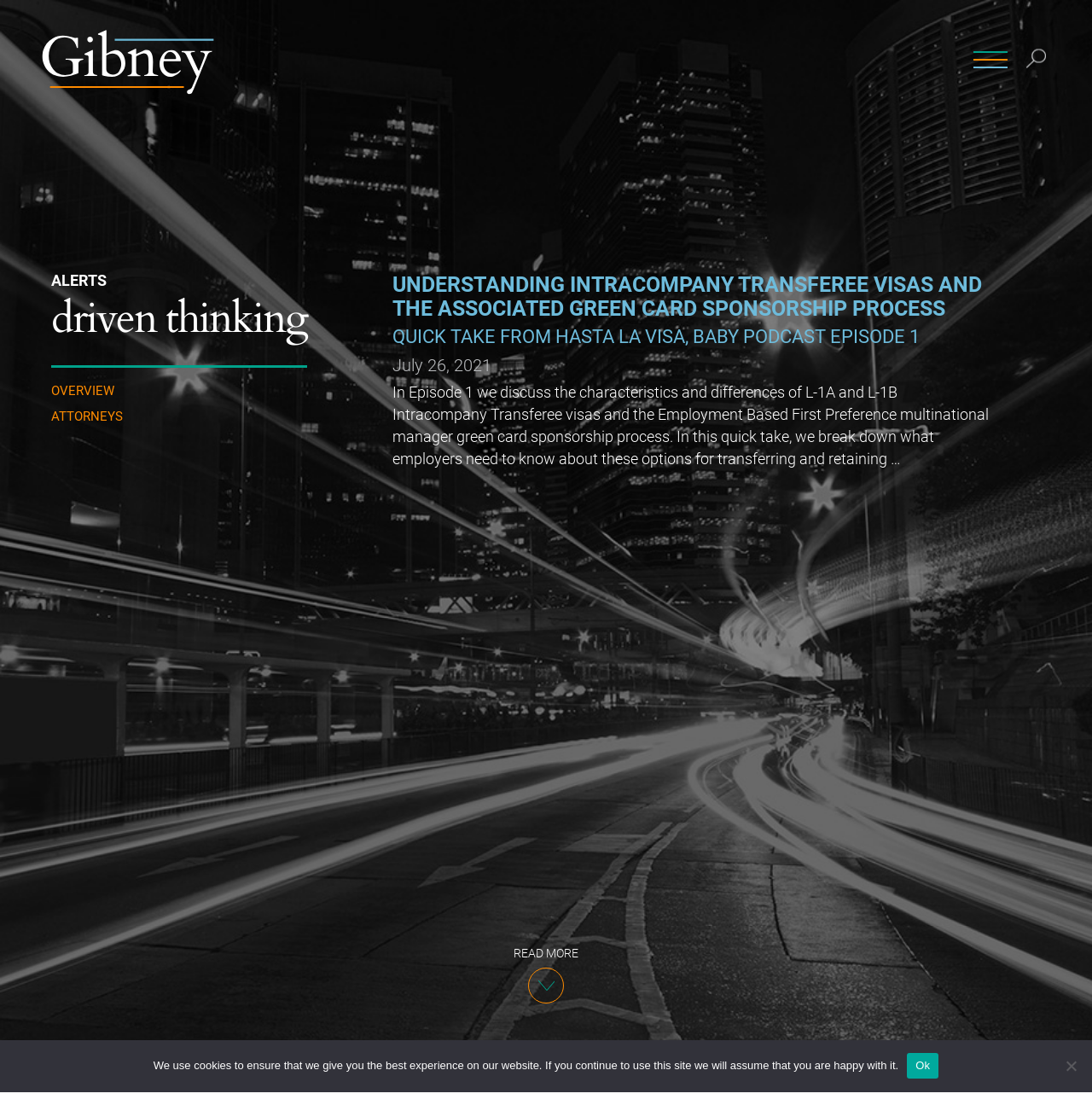Write an extensive caption that covers every aspect of the webpage.

The webpage appears to be a law firm's website, specifically a page about understanding intracompany transferee visas and the associated green card sponsorship process. At the top left, there is a logo and a link to the law firm's name, "Gibney Anthony & Flaherty, LLP". 

On the top right, there is a search bar with a "go" button and a search icon. Below the search bar, there are several navigation links, including "PEOPLE", "PRACTICES", "ABOUT", "INSIGHTS", "CONTACT", and "CAREERS", which are evenly spaced and aligned horizontally.

Below the navigation links, there are two headings, "ALERTS" and "driven thinking", followed by several links, including "OVERVIEW", "ATTORNEYS", and "IMMIGRATION", which are related to the law firm's practices.

The main content of the page is a section about a podcast episode, with a heading "UNDERSTANDING INTRACOMPANY TRANSFEREE VISAS AND THE ASSOCIATED GREEN CARD SPONSORSHIP PROCESS" and a subheading "QUICK TAKE FROM HASTA LA VISA, BABY PODCAST EPISODE 1". Below the headings, there is a date "July 26, 2021", followed by a brief summary of the podcast episode, which discusses the characteristics and differences of L-1A and L-1B Intracompany Transferee visas and the Employment Based First Preference multinational manager green card sponsorship process.

At the bottom of the page, there is a "READ MORE" link, and a cookie notice dialog box with a message about the use of cookies on the website and an "Ok" button to accept the terms.